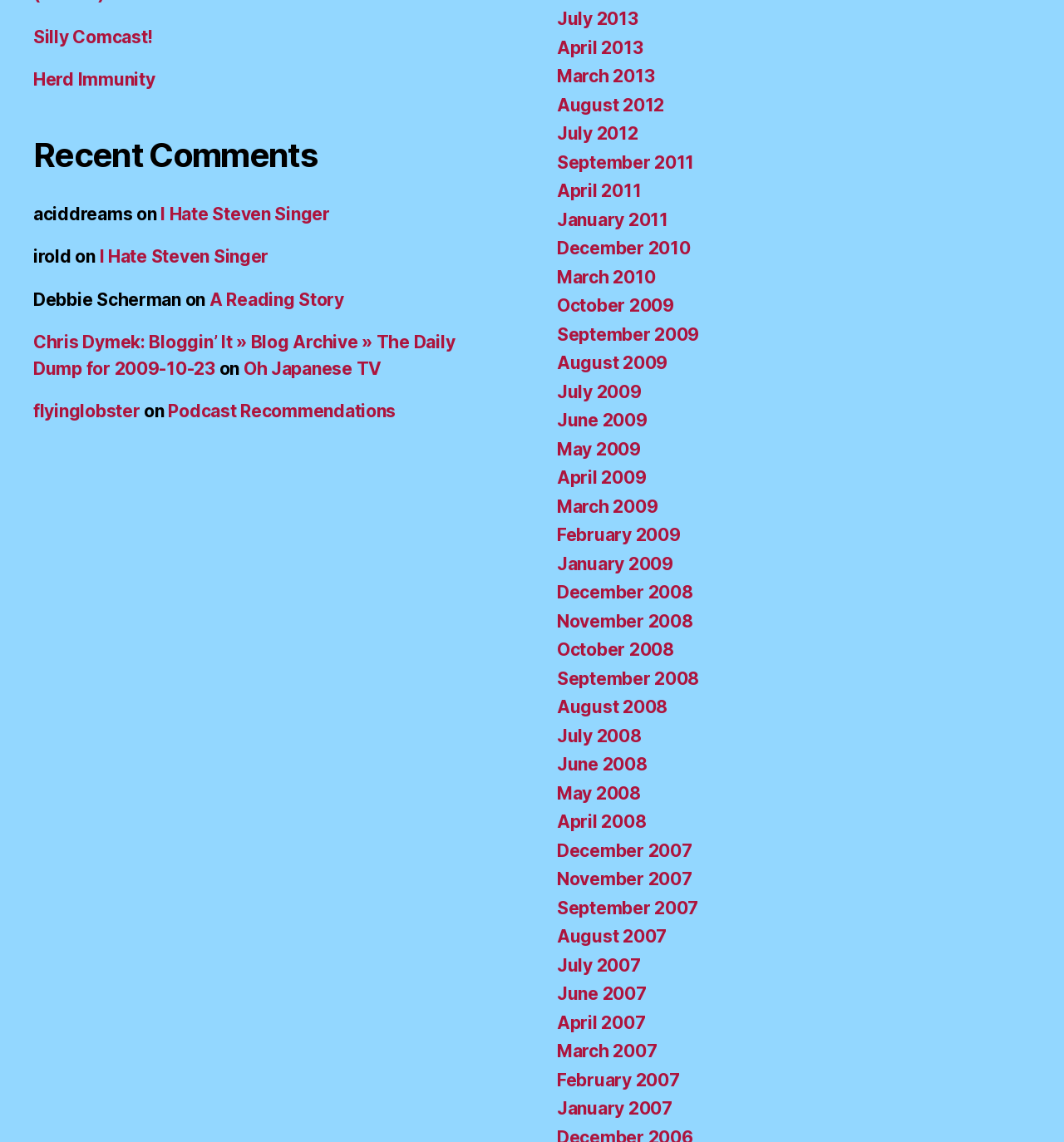Can you specify the bounding box coordinates for the region that should be clicked to fulfill this instruction: "Check 'flyinglobster' comment".

[0.031, 0.351, 0.132, 0.369]